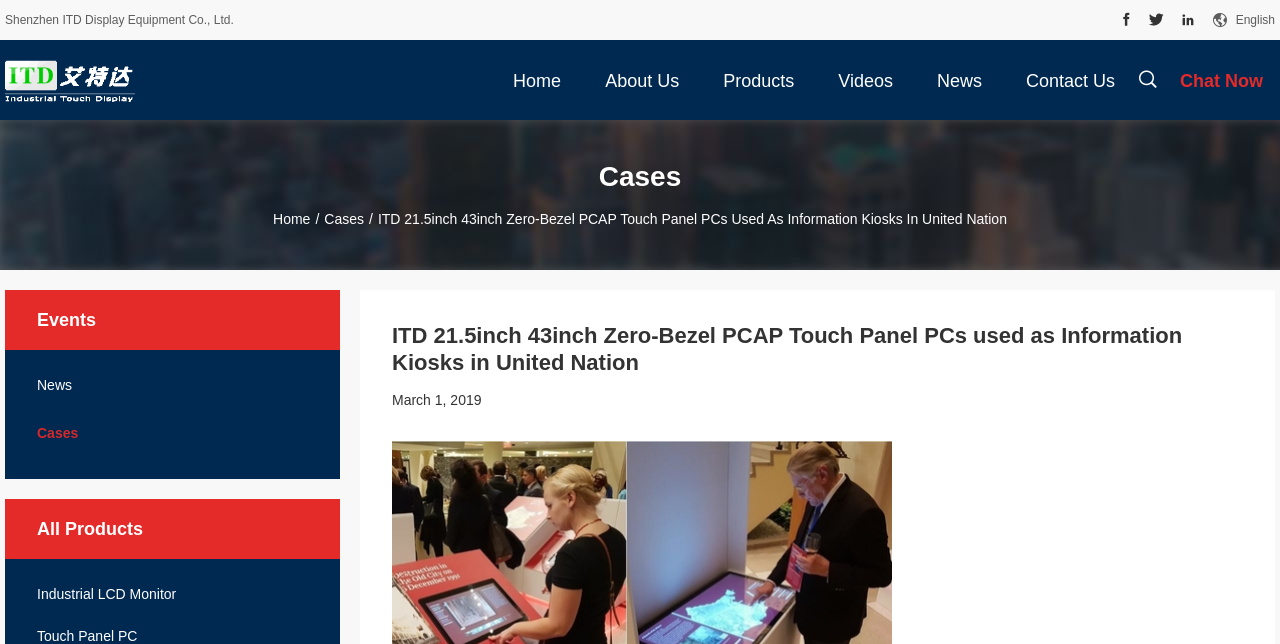What is the date of the latest article?
Please elaborate on the answer to the question with detailed information.

The date of the latest article can be found below the article title, which is 'ITD 21.5inch 43inch Zero-Bezel PCAP Touch Panel PCs used as Information Kiosks in United Nation', and it is written as 'March 1, 2019'.